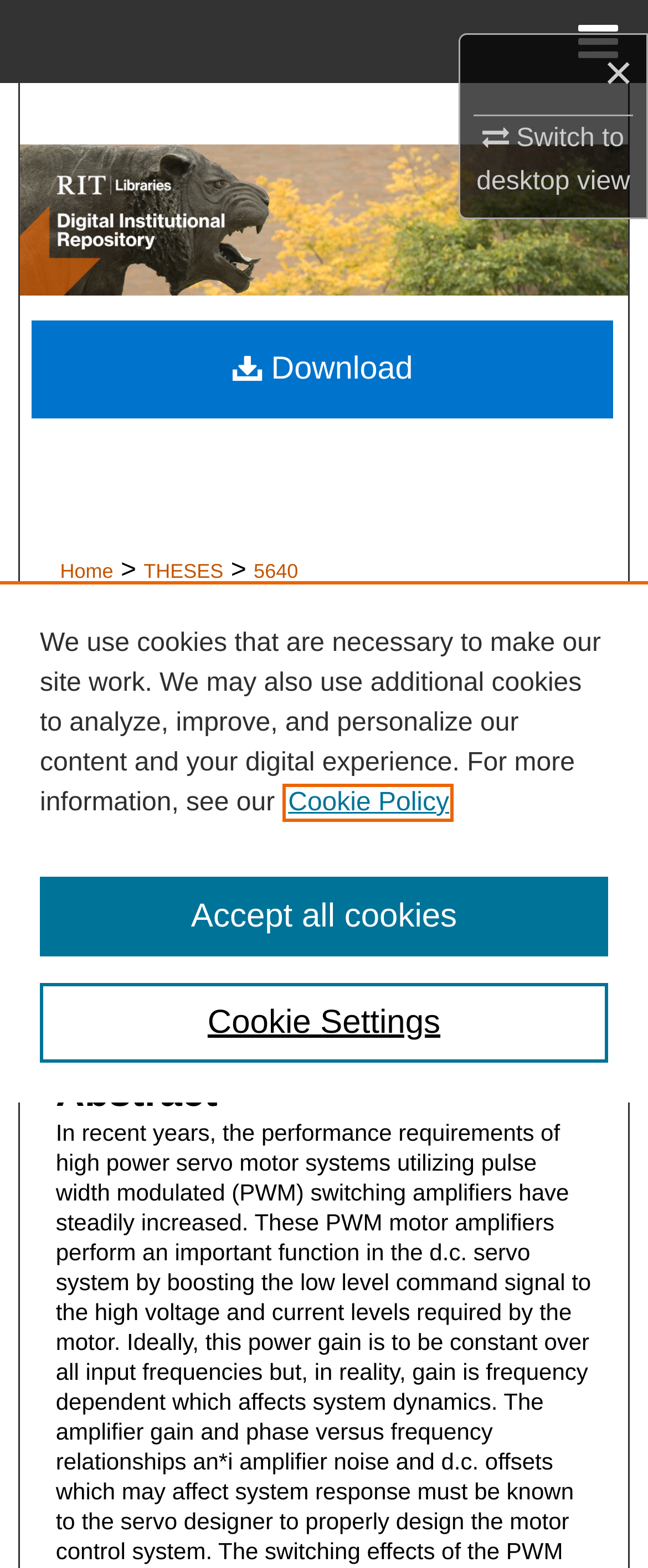Describe all the key features of the webpage in detail.

This webpage appears to be a research paper or academic article titled "PWM motor control: Model and servo analysis" by Rick J. Sandor. At the top right corner, there are three links: a close button, a switch to desktop view button, and a menu button. Below these links, there is a hidden menu with several links, including Home, Search, Browse Colleges and Departments, My Account, About, and DC Network Digital Commons Network.

On the left side, there is a logo of RIT Digital Institutional Repository, accompanied by a smaller logo of Rochester Institute of Technology. Below these logos, there is a navigation breadcrumb with links to Home, THESES, and 5640.

The main content of the webpage is divided into several sections. The first section has a heading "THESES" with a link to the same title. Below this section, there is a heading "PWM motor control: Model and servo analysis" with a link to the same title, which is the title of the research paper.

The next section has a heading "Author" with a link to the author's name, Rick J. Sandor. Following this section, there is a heading "Abstract" with no visible content. There is also a download link on the right side of the page.

At the bottom of the page, there is a cookie banner with a privacy alert dialog. The dialog has a description of the website's cookie policy and two buttons: Cookie Settings and Accept all cookies.